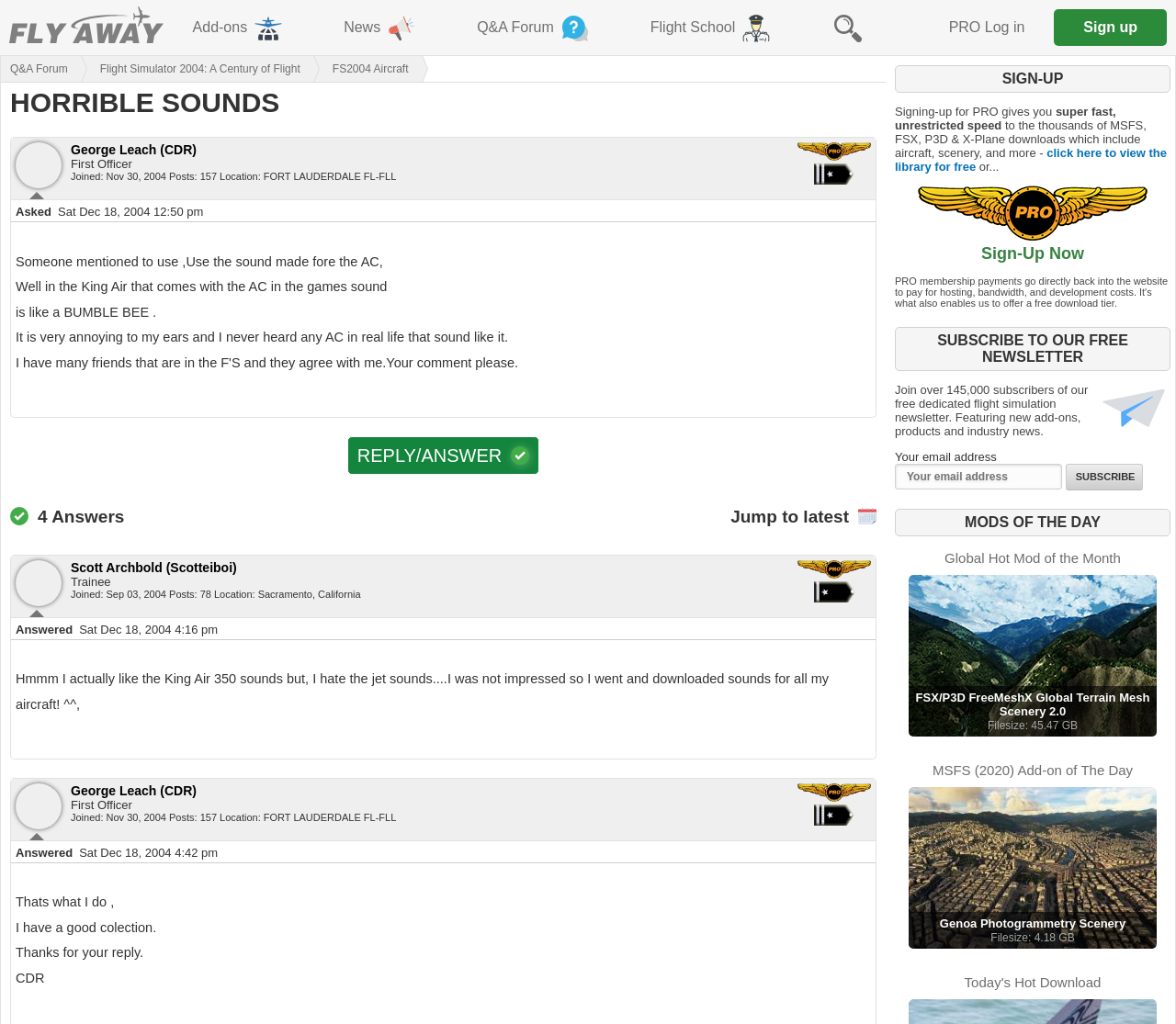Determine the bounding box coordinates in the format (top-left x, top-left y, bottom-right x, bottom-right y). Ensure all values are floating point numbers between 0 and 1. Identify the bounding box of the UI element described by: News

[0.267, 0.0, 0.381, 0.054]